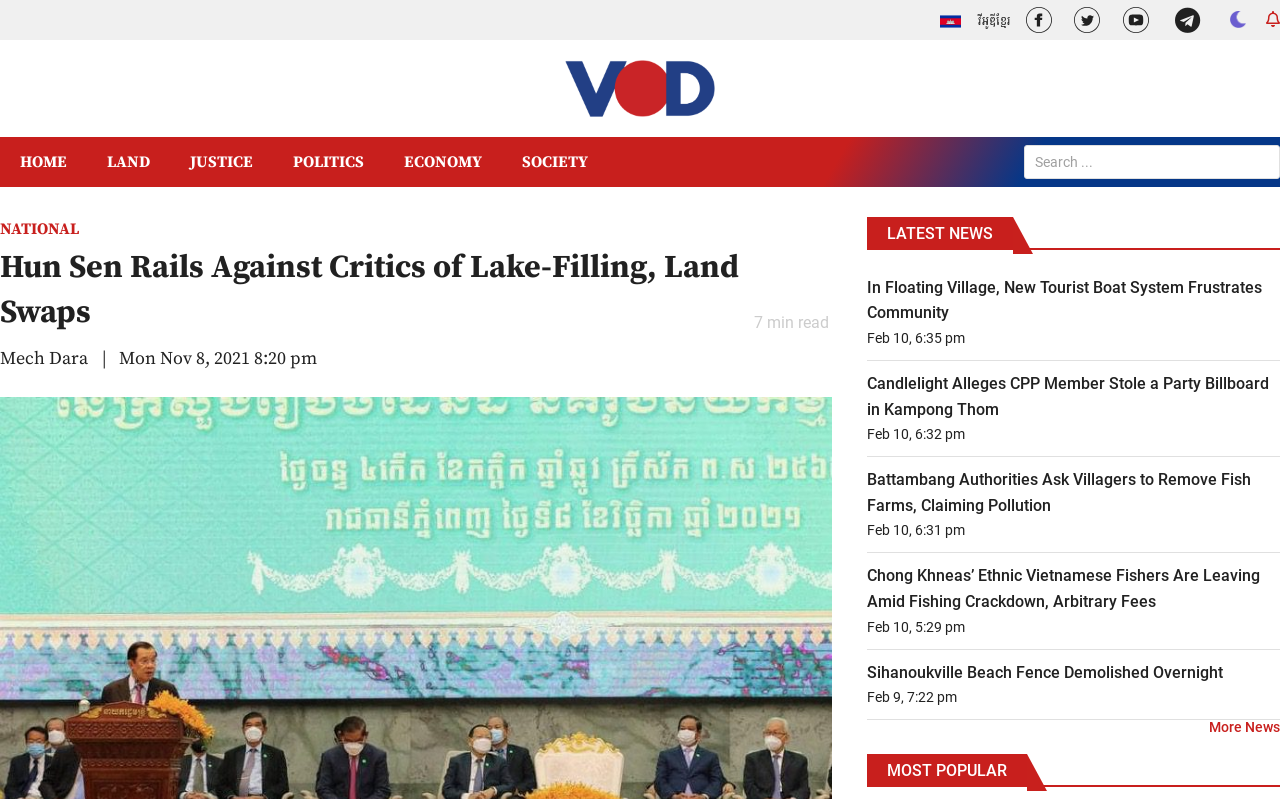Elaborate on the webpage's design and content in a detailed caption.

The webpage appears to be a news article page, with a focus on Cambodian news. At the top, there is a header section with several links, including "KM វីអូឌីខ្មែរ", "HOME", "LAND", "JUSTICE", "POLITICS", "ECONOMY", and "SOCIETY". There is also a search bar located at the top right corner.

Below the header section, there is a main article with the title "Hun Sen Rails Against Critics of Lake-Filling, Land Swaps". The article has a brief summary and a "7 min read" indicator. The author's name, "Mech Dara", is mentioned, along with the date and time of publication, "Mon Nov 8, 2021 8:20 pm".

To the right of the main article, there is a section labeled "LATEST NEWS" with several links to other news articles, each with a title, date, and time of publication. The articles appear to be related to various topics, including tourism, politics, and community issues.

At the bottom of the page, there is a section labeled "MOST POPULAR" with a link to "More News".